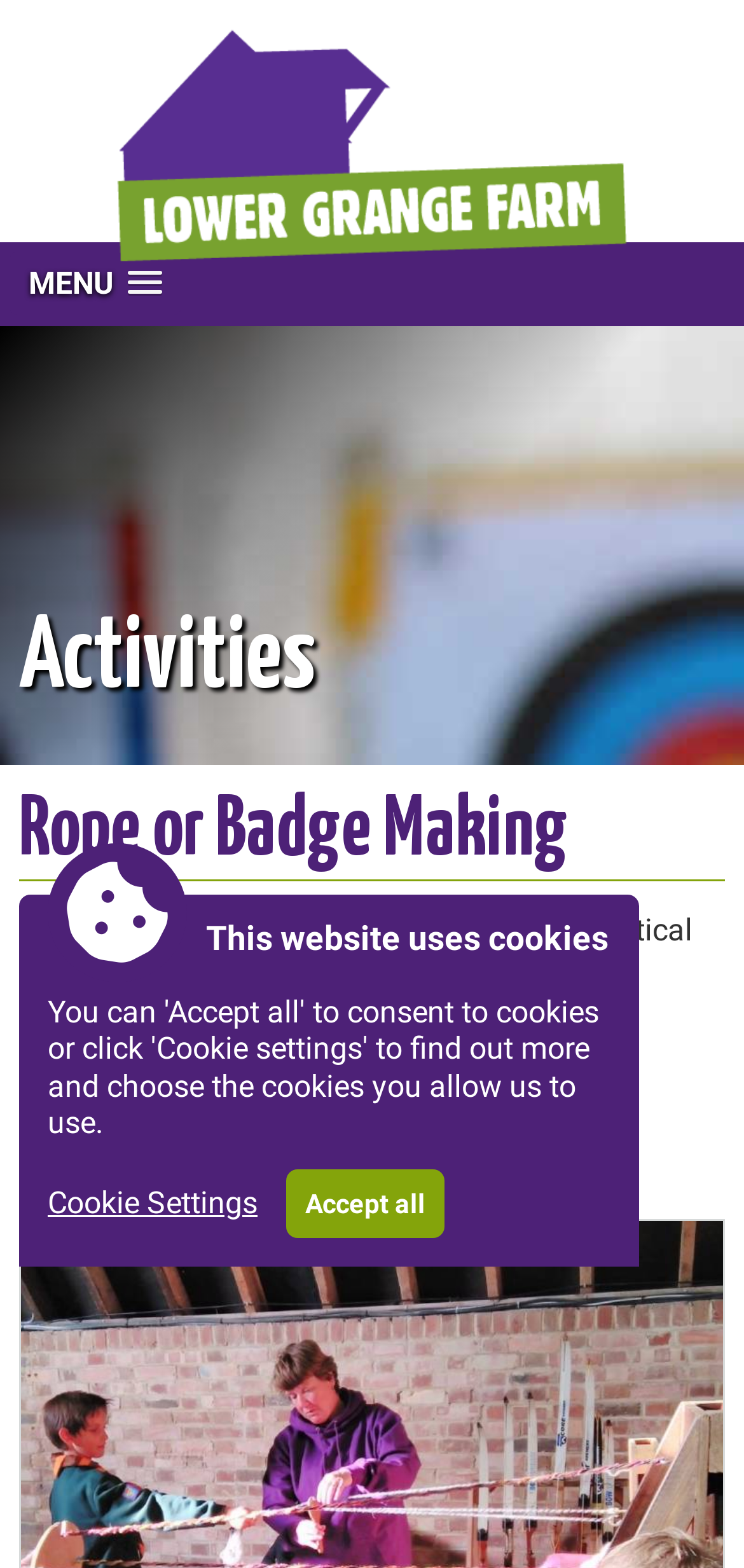Using floating point numbers between 0 and 1, provide the bounding box coordinates in the format (top-left x, top-left y, bottom-right x, bottom-right y). Locate the UI element described here: MENU

[0.013, 0.161, 0.244, 0.201]